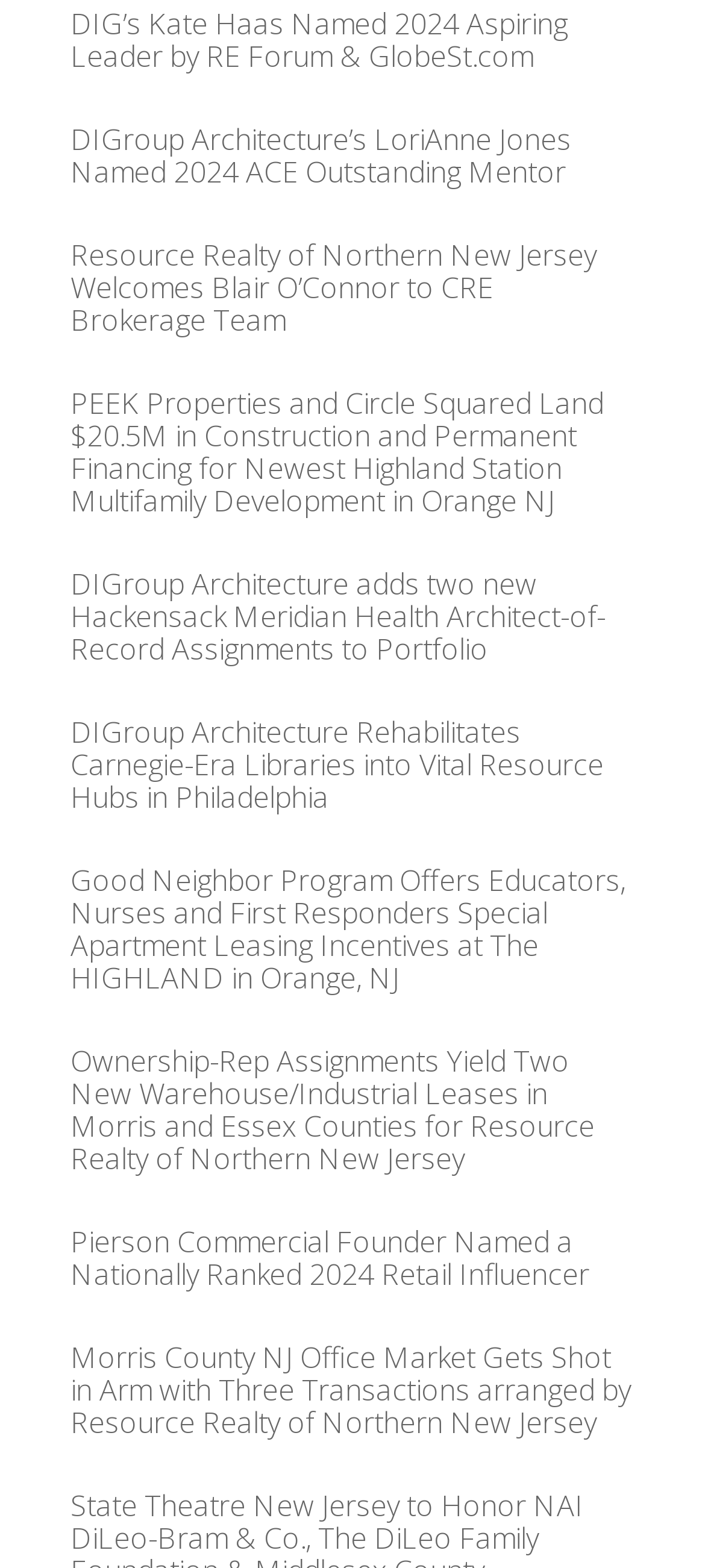Identify the bounding box coordinates of the section that should be clicked to achieve the task described: "Discover DIGroup Architecture’s new Hackensack Meridian Health Architect-of-Record Assignments".

[0.1, 0.36, 0.859, 0.426]